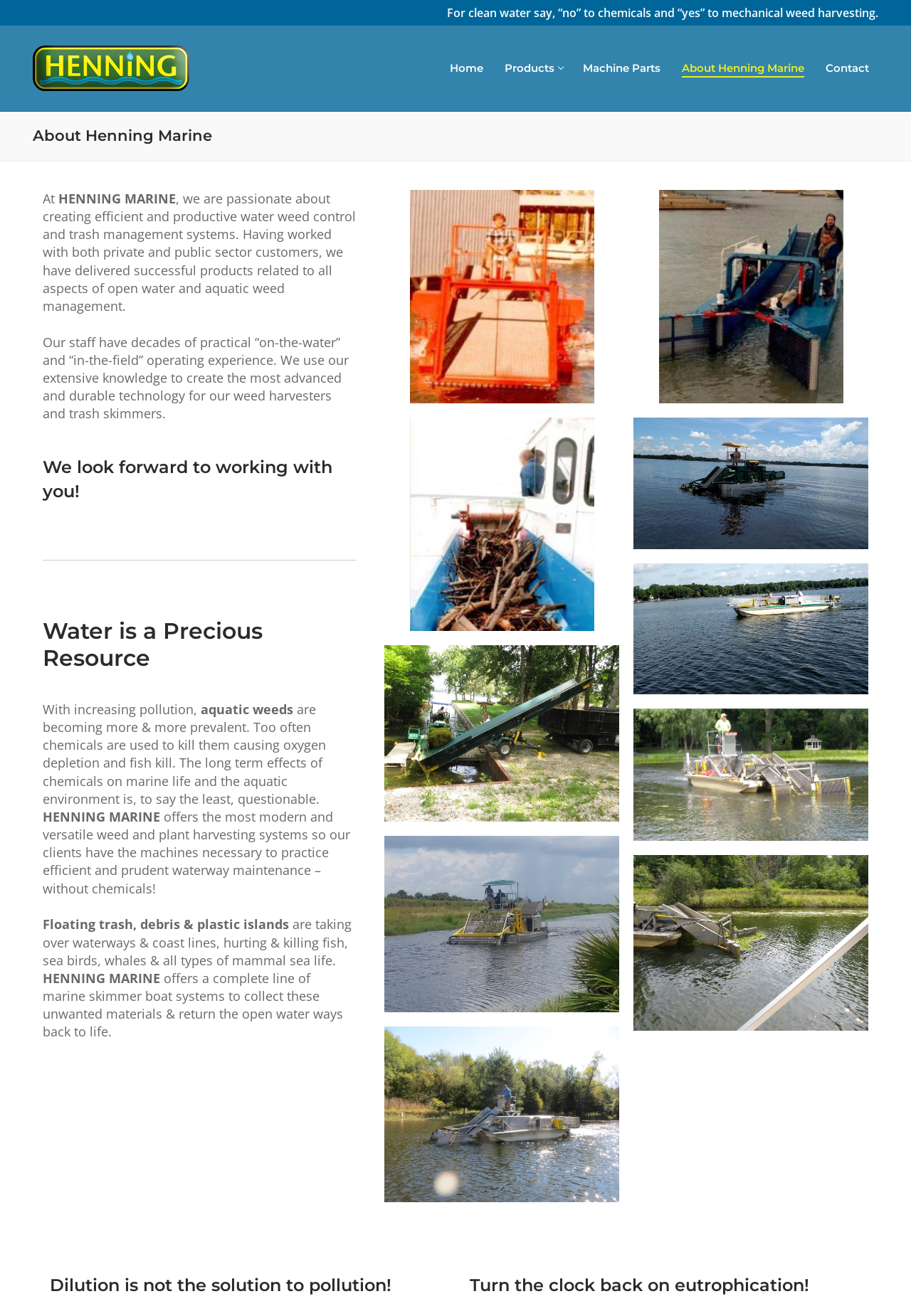What is Henning Marine's solution for floating trash?
Answer the question with a detailed and thorough explanation.

The webpage states that Henning Marine offers a complete line of marine skimmer boat systems to collect floating trash, debris, and plastic islands, as stated in the paragraph 'HENNING MARINE offers a complete line of marine skimmer boat systems to collect these unwanted materials & return the open water ways back to life'.